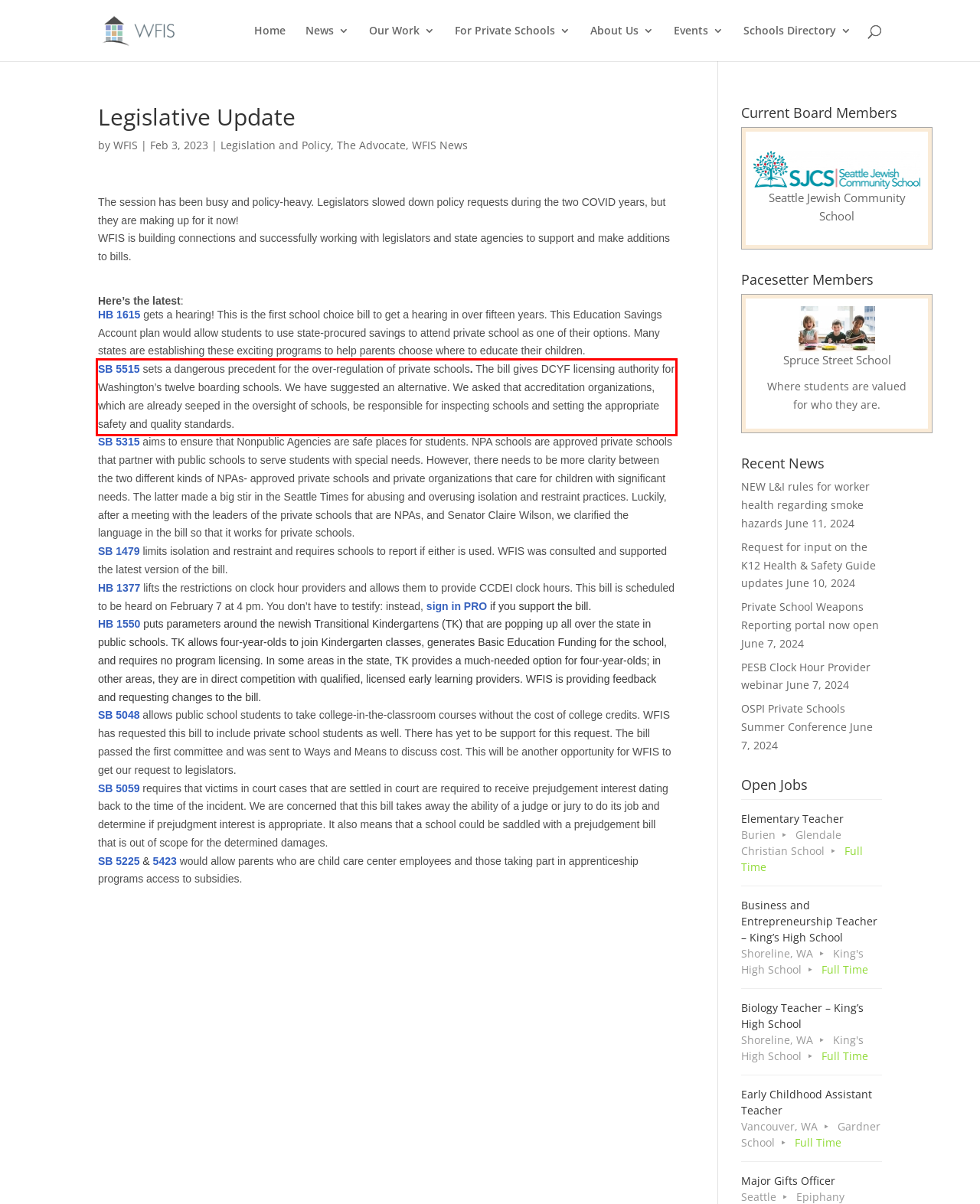You are presented with a webpage screenshot featuring a red bounding box. Perform OCR on the text inside the red bounding box and extract the content.

SB 5515 sets a dangerous precedent for the over-regulation of private schools. The bill gives DCYF licensing authority for Washington’s twelve boarding schools. We have suggested an alternative. We asked that accreditation organizations, which are already seeped in the oversight of schools, be responsible for inspecting schools and setting the appropriate safety and quality standards.